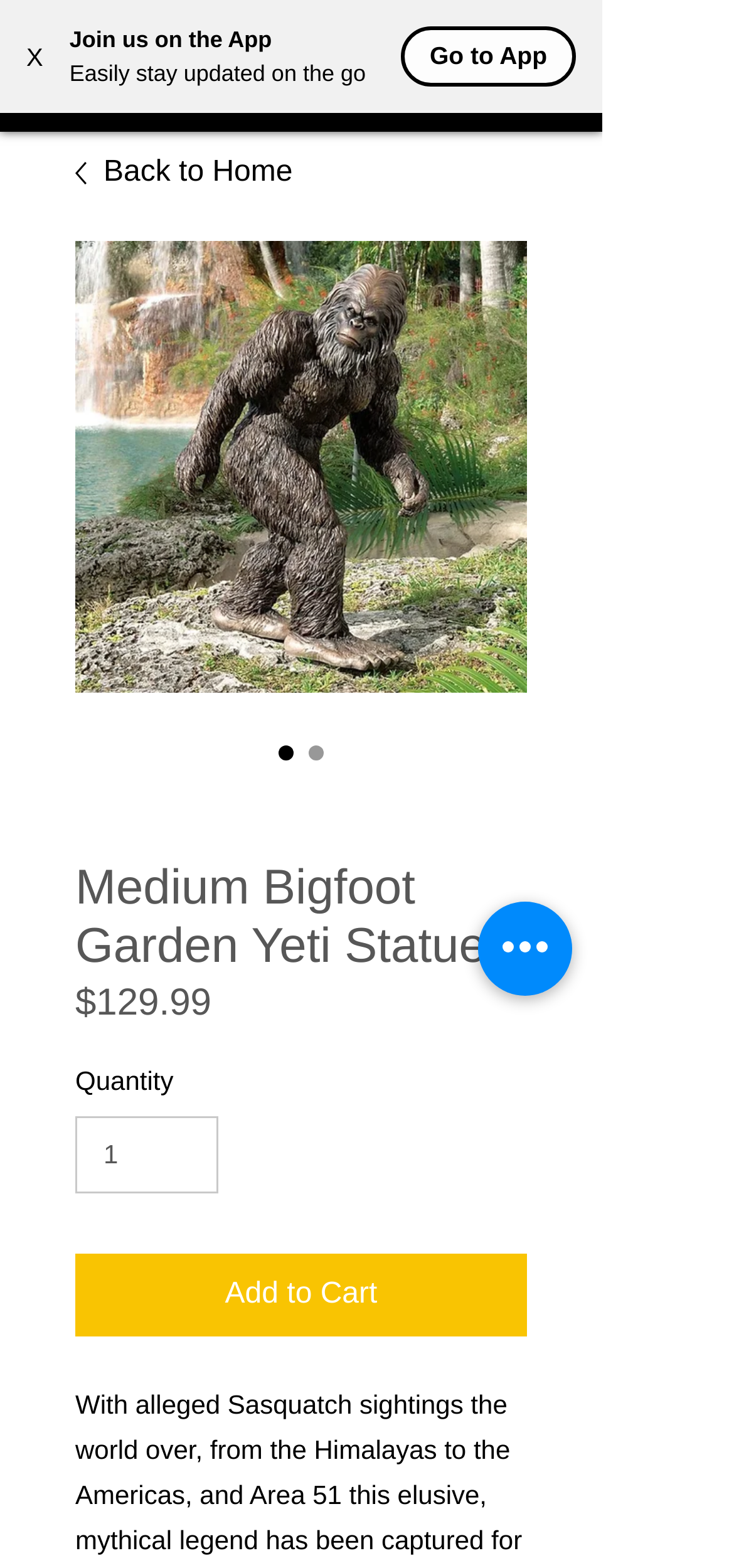Is the product available in different sizes?
Please provide a single word or phrase as your answer based on the screenshot.

Yes